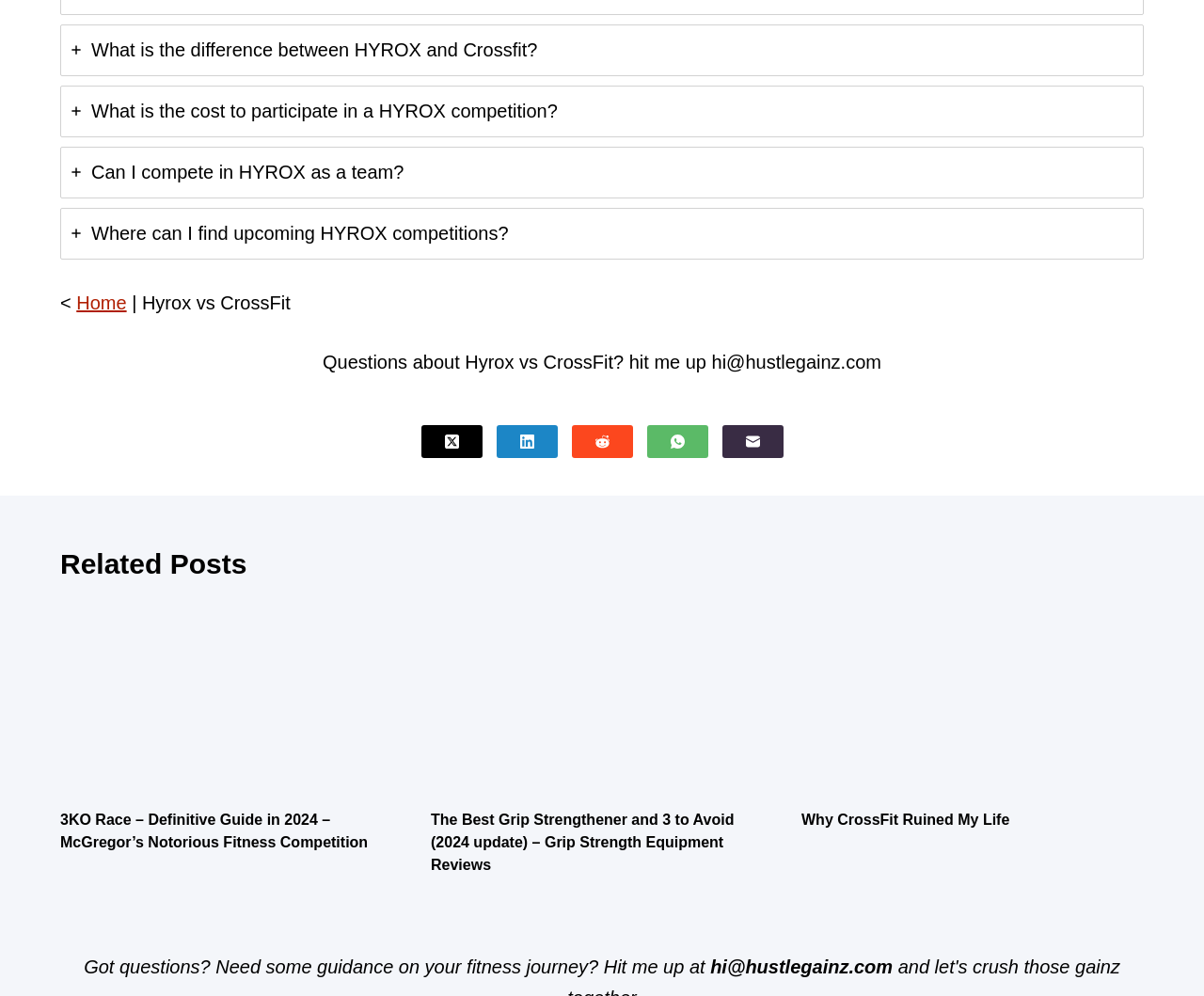Identify the bounding box coordinates of the part that should be clicked to carry out this instruction: "Click on the 'What is the difference between HYROX and Crossfit?' tab".

[0.05, 0.024, 0.95, 0.076]